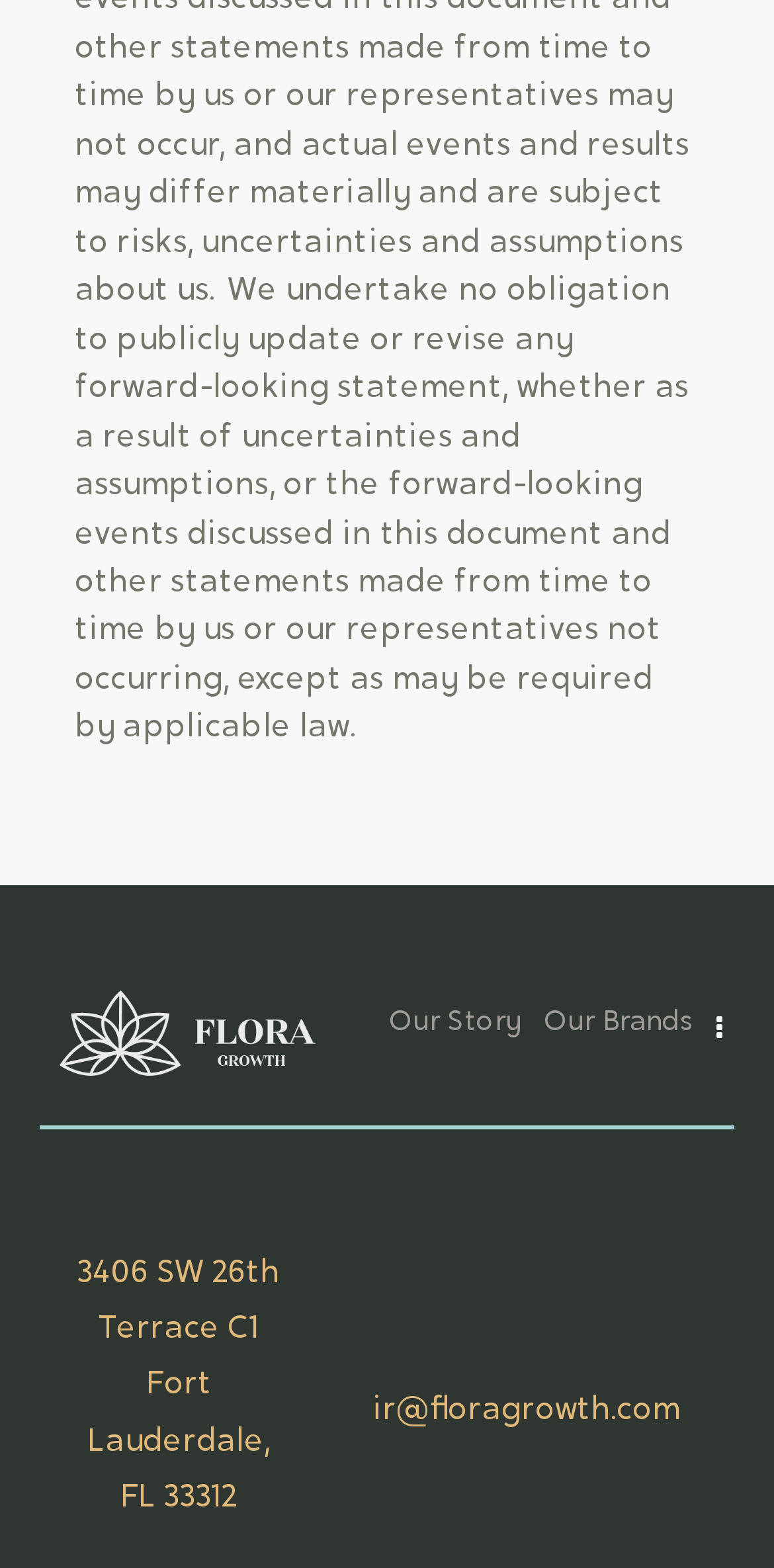Find the coordinates for the bounding box of the element with this description: "Our Brands".

[0.688, 0.638, 0.912, 0.672]